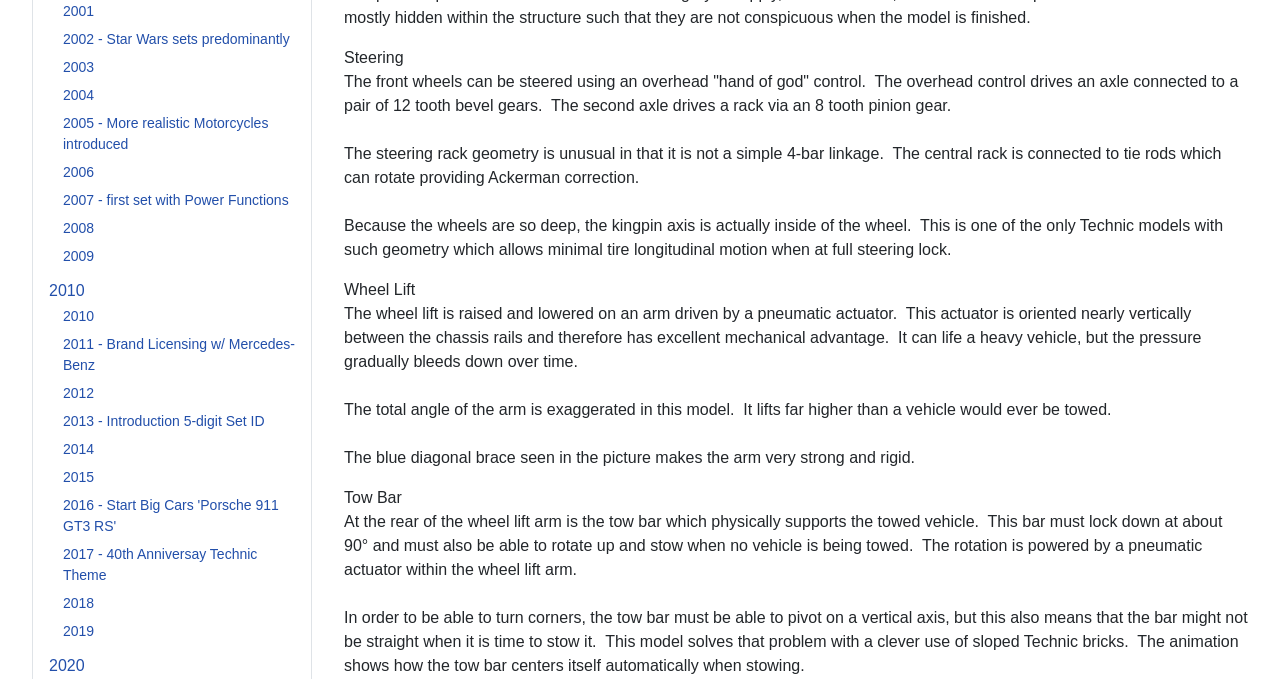Could you find the bounding box coordinates of the clickable area to complete this instruction: "Watch online"?

None